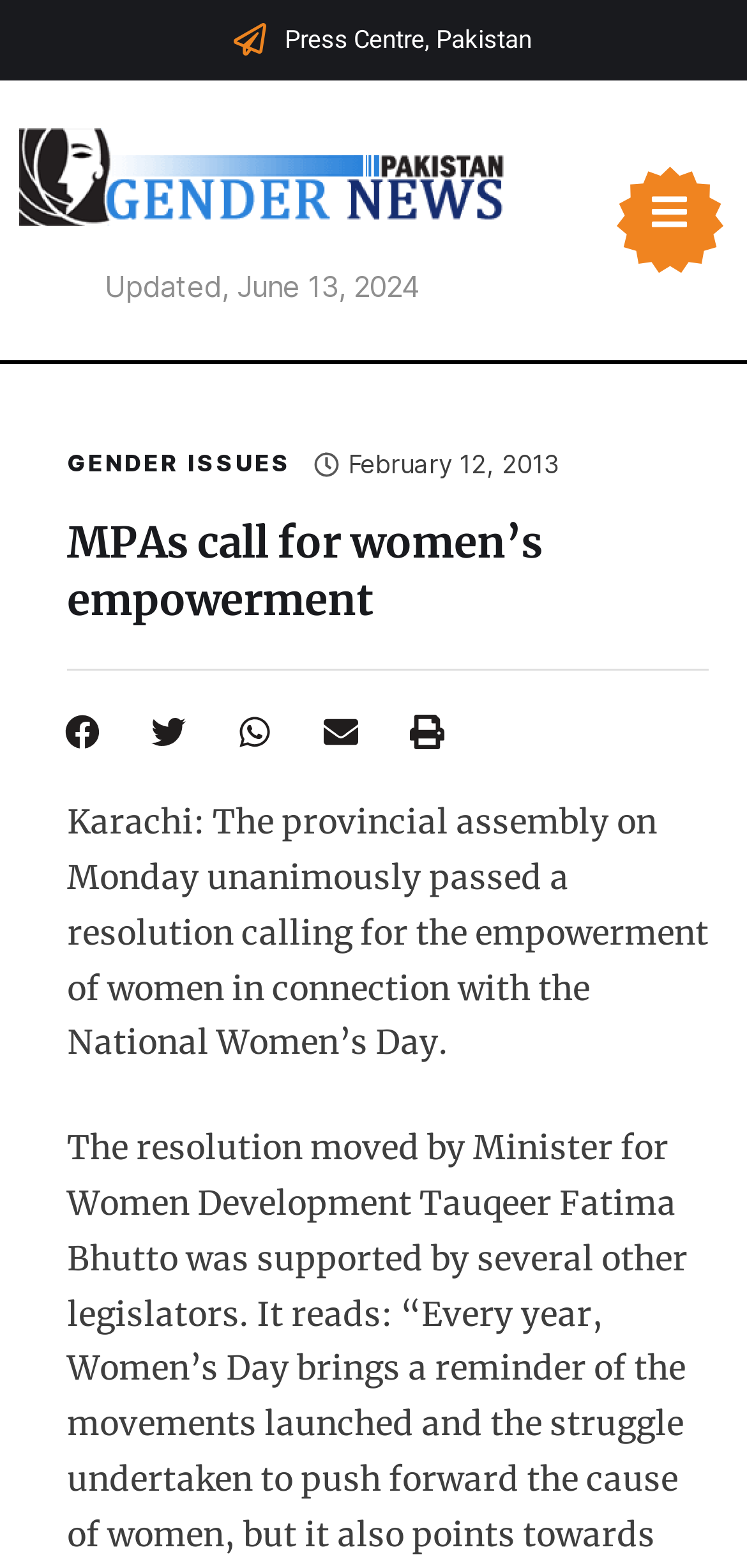How many social media sharing options are available?
Please answer the question with as much detail and depth as you can.

I counted the number of button elements with the text 'Share on...' and found four options: facebook, twitter, whatsapp, and email.